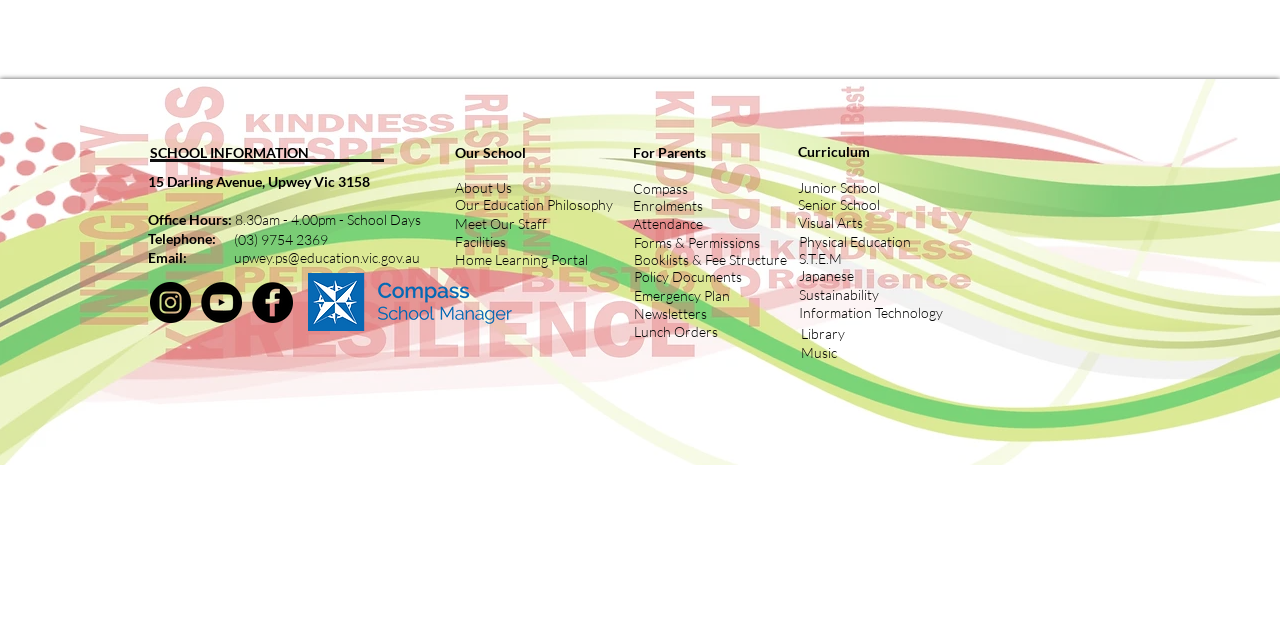What is the name of the school's education philosophy?
Respond to the question with a single word or phrase according to the image.

Our Education Philosophy